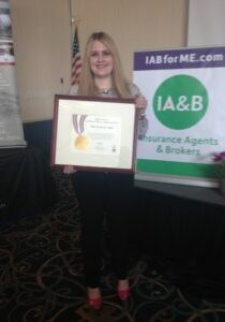Elaborate on the elements present in the image.

In this engagement photo, Maria Metcalfe stands proudly holding her award, which recognizes her as the Outstanding Customer Service Representative of the Year from the IIAB State Association competition. Dressed professionally and exuding confidence, she highlights her commitment to putting customers first, a key aspect of her role as an Account Manager at Bellevue Insurance Services. The backdrop features promotional materials from IA&B, emphasizing her connection to the insurance industry. The setting conveys a sense of achievement and professionalism, celebrating her contributions within the field.